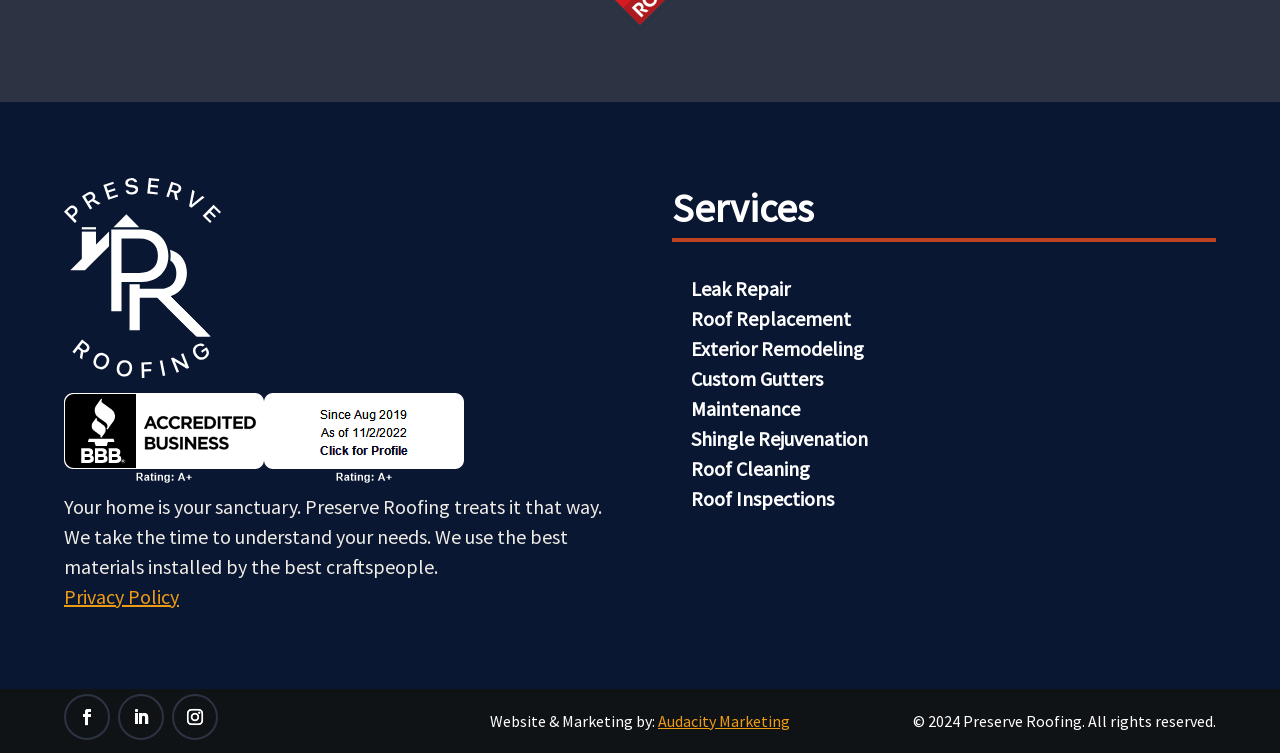Respond with a single word or phrase:
What is the name of the marketing company?

Audacity Marketing